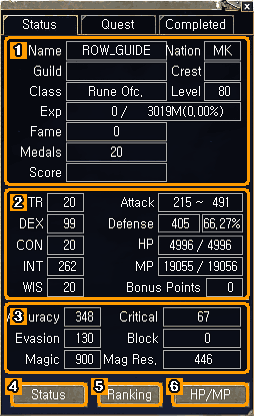Provide a short answer to the following question with just one word or phrase: What is the range of the character's attack?

215 to 491